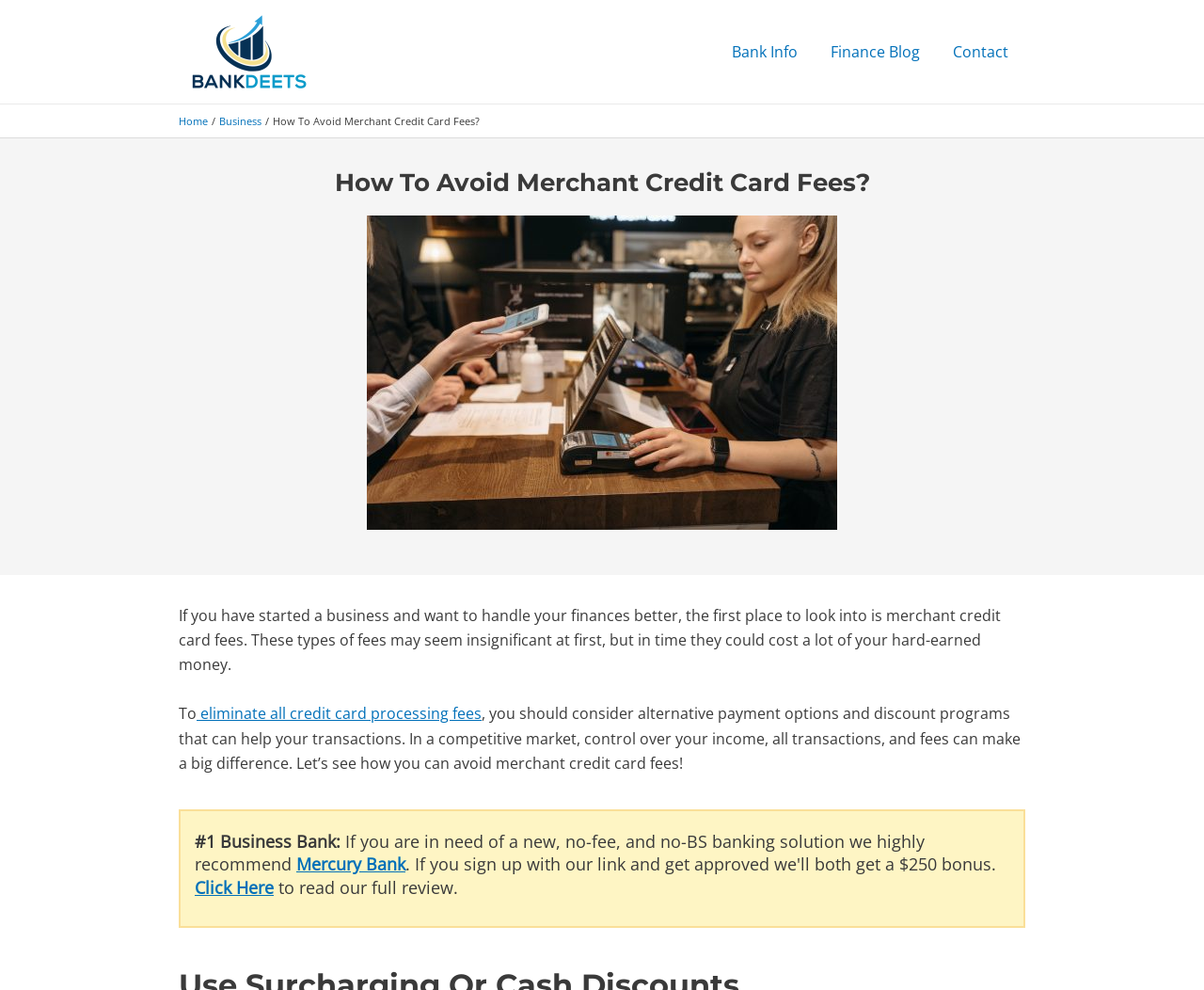Find and indicate the bounding box coordinates of the region you should select to follow the given instruction: "click on Syenite".

None